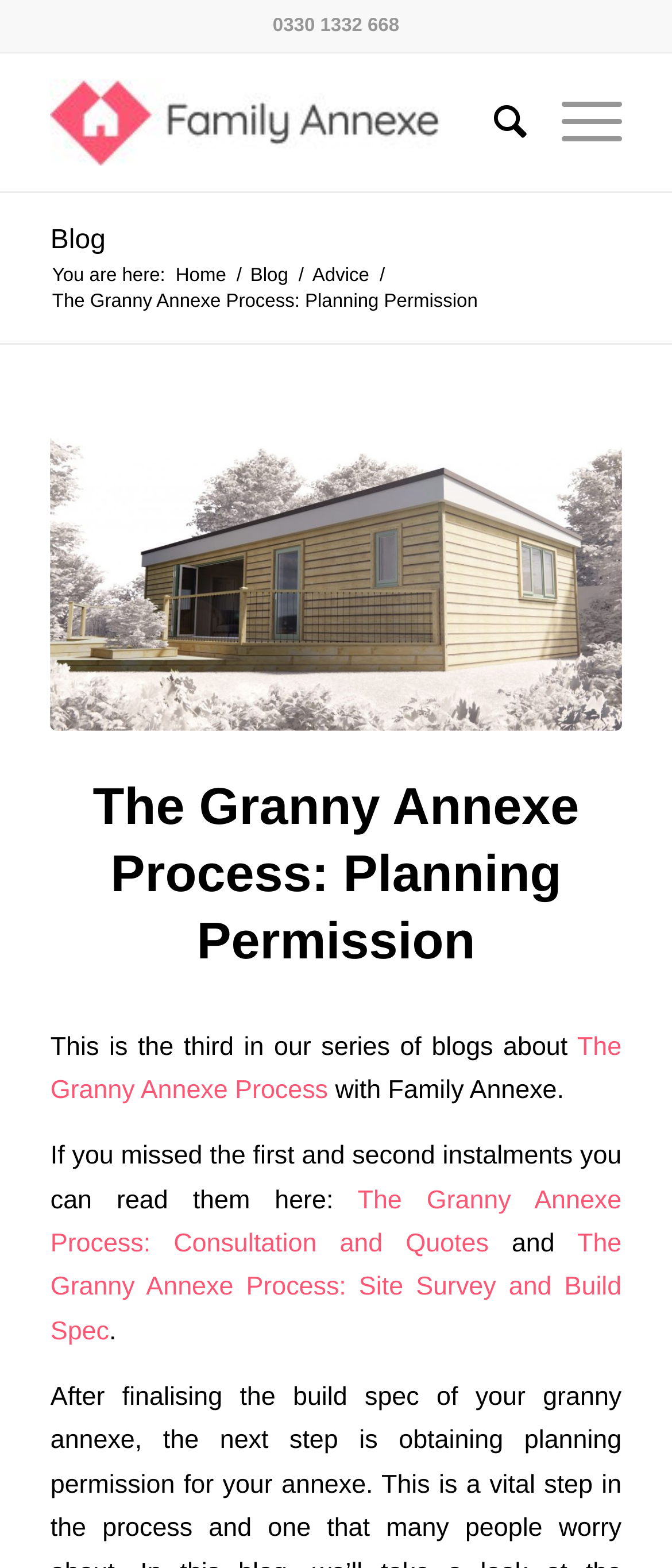What is the phone number of Family Annexe?
Based on the image, answer the question with a single word or brief phrase.

0330 1332 668